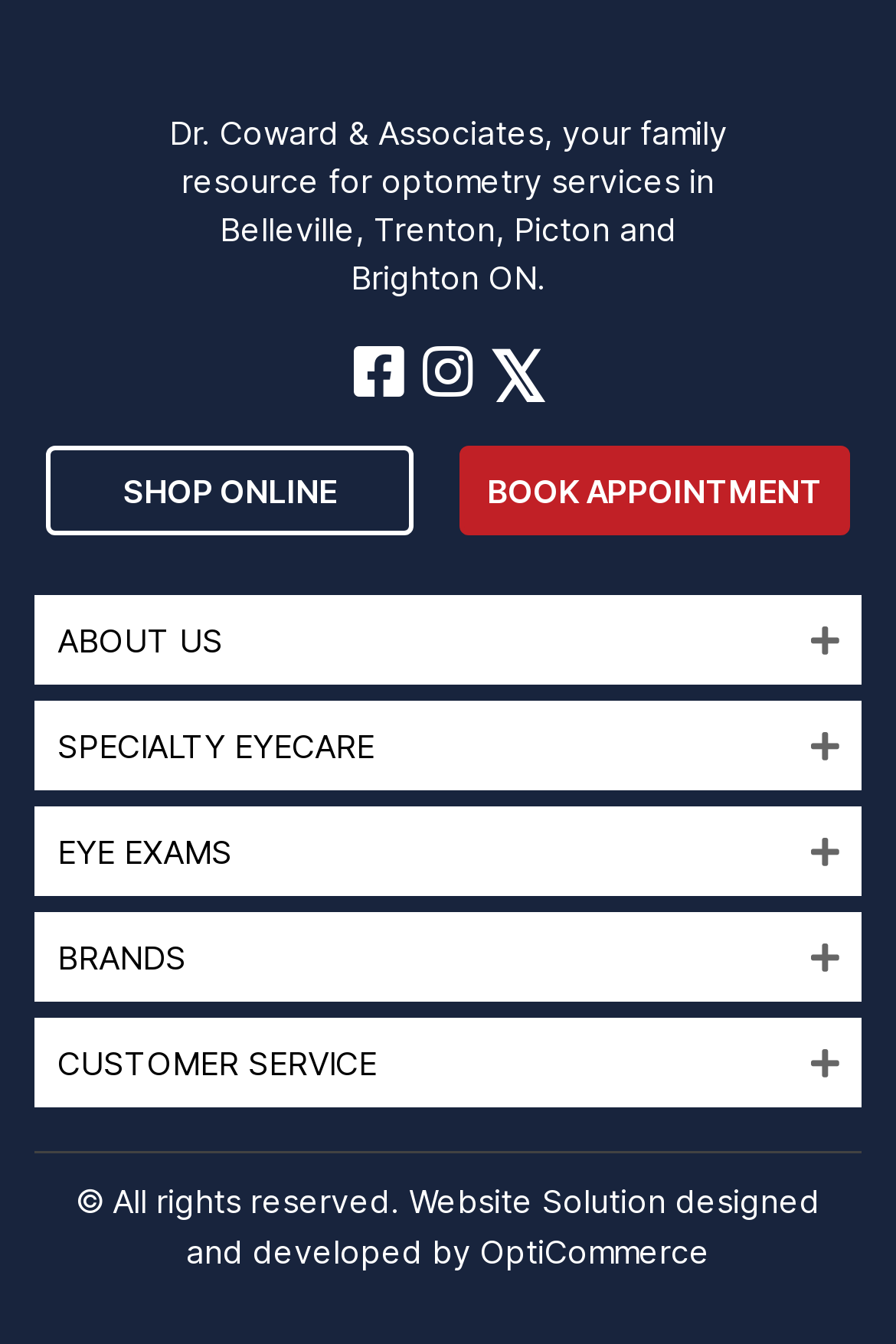Predict the bounding box coordinates for the UI element described as: "EYE EXAMS". The coordinates should be four float numbers between 0 and 1, presented as [left, top, right, bottom].

[0.038, 0.601, 0.962, 0.667]